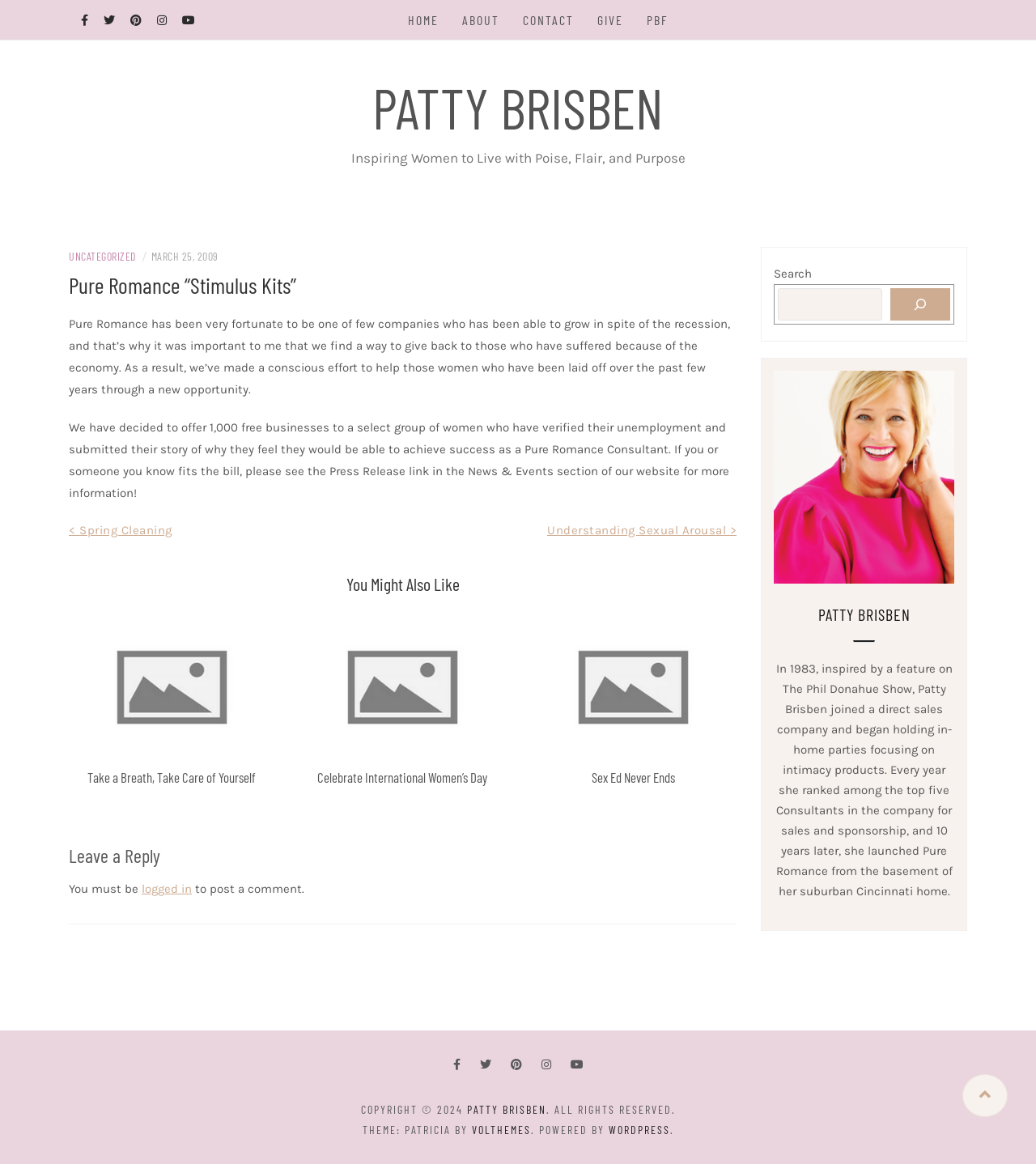Please find and report the bounding box coordinates of the element to click in order to perform the following action: "Read the article 'Pure Romance “Stimulus Kits”'". The coordinates should be expressed as four float numbers between 0 and 1, in the format [left, top, right, bottom].

[0.066, 0.229, 0.711, 0.261]